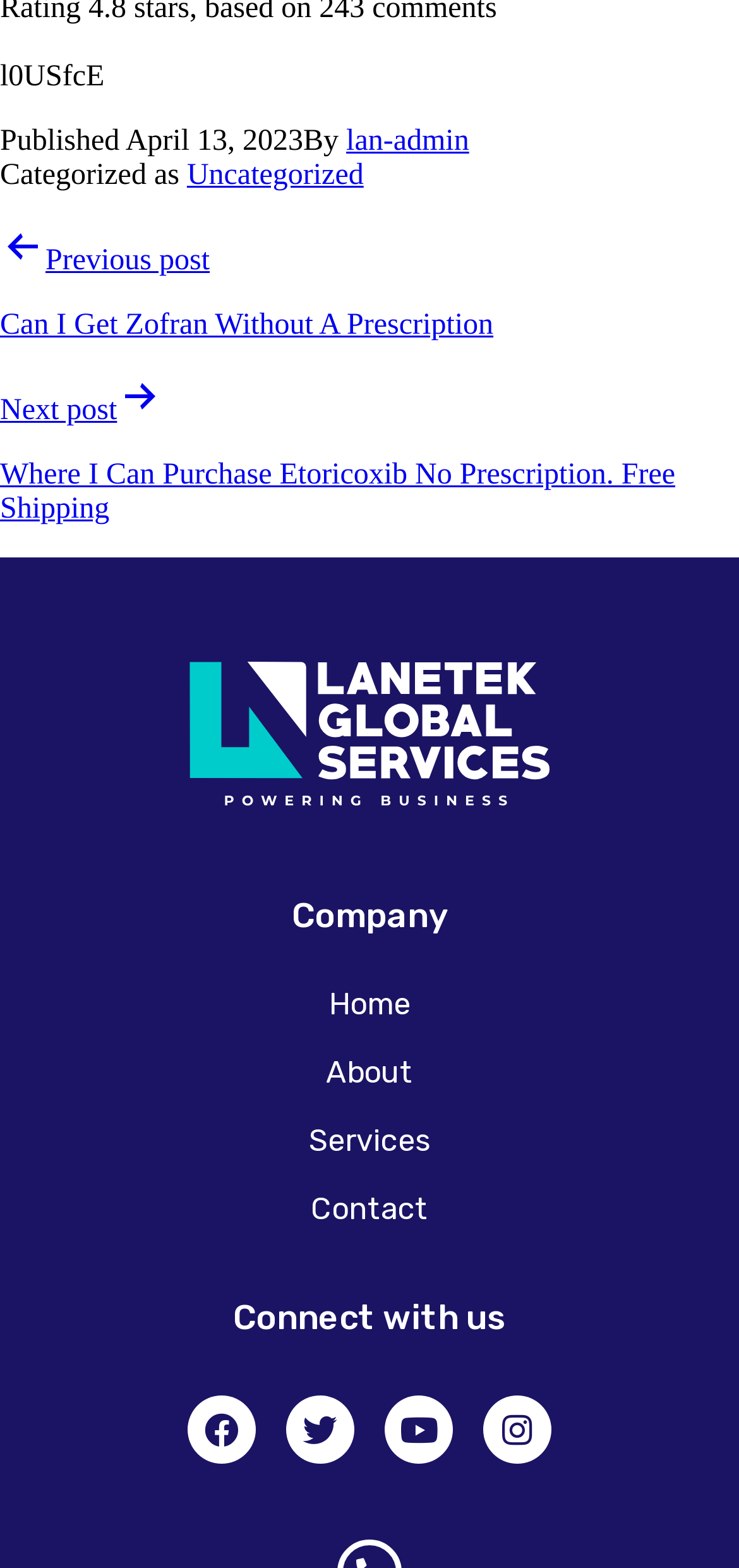Locate the bounding box of the UI element described by: "Facebook" in the given webpage screenshot.

[0.254, 0.89, 0.346, 0.934]